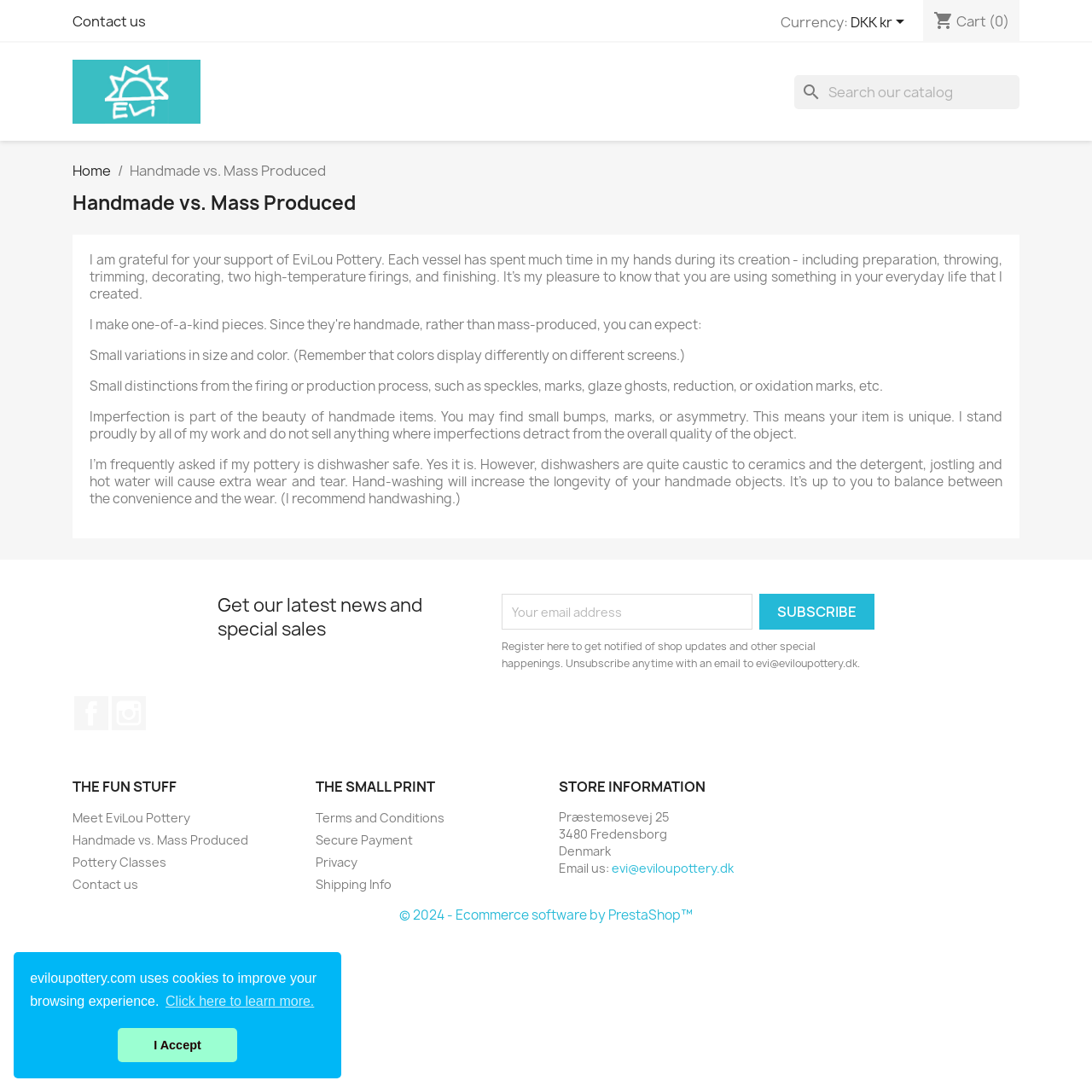What is the address of the pottery store?
Please answer the question with a single word or phrase, referencing the image.

Præstemosevej 25, 3480 Fredensborg, Denmark